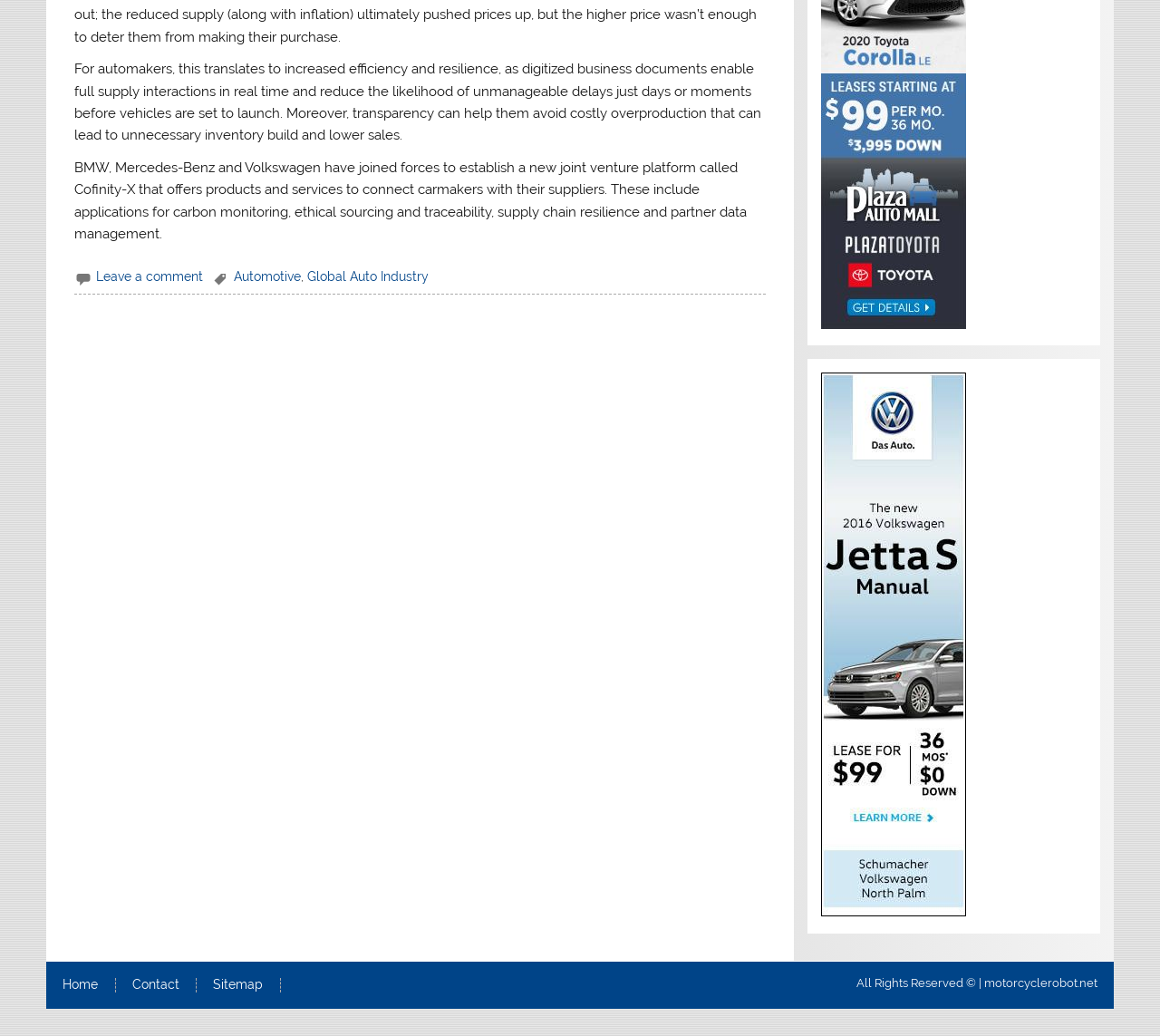Answer the question below with a single word or a brief phrase: 
What is the benefit of digitized business documents?

Increased efficiency and resilience